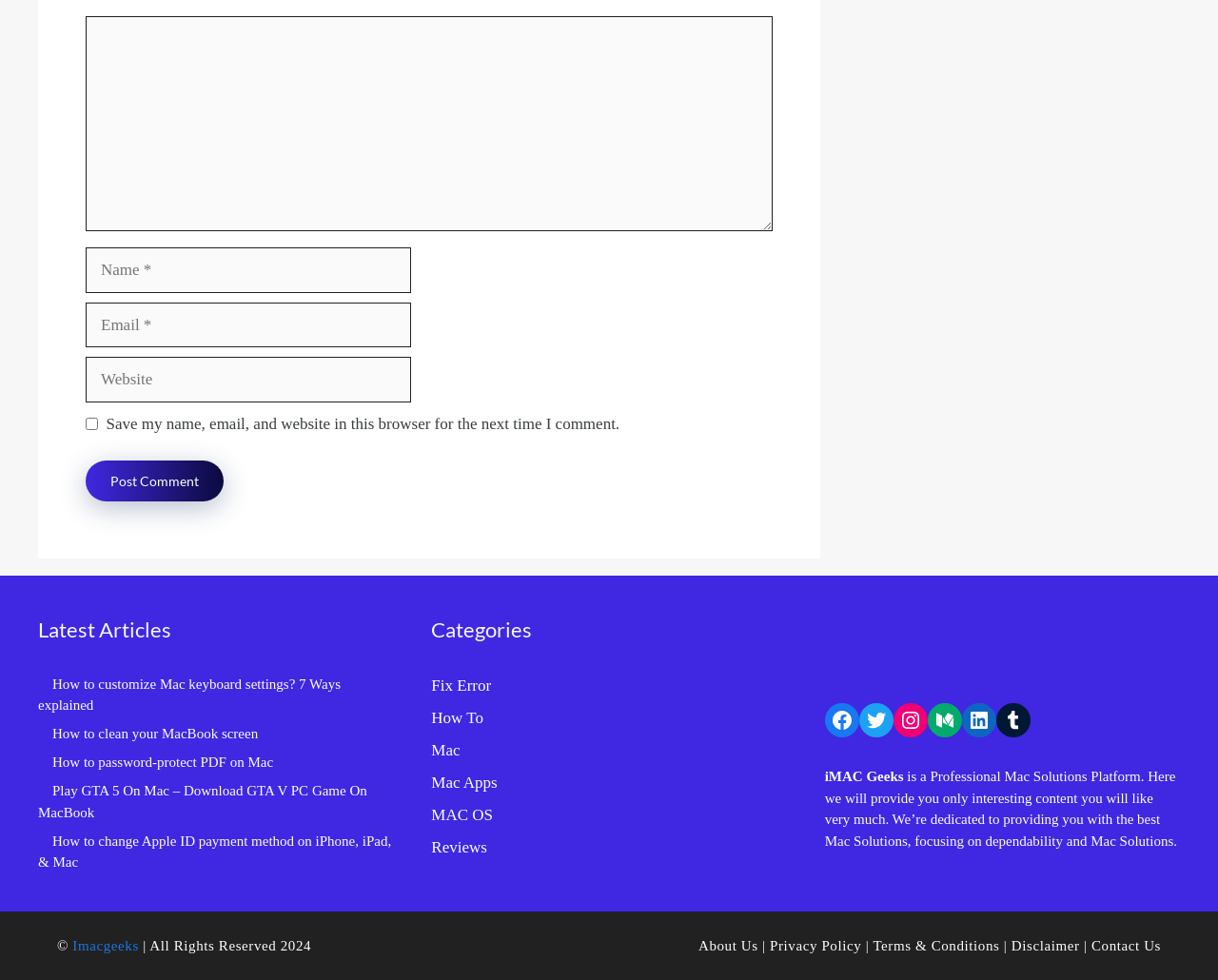Find and provide the bounding box coordinates for the UI element described with: "LinkedIn".

[0.79, 0.718, 0.818, 0.753]